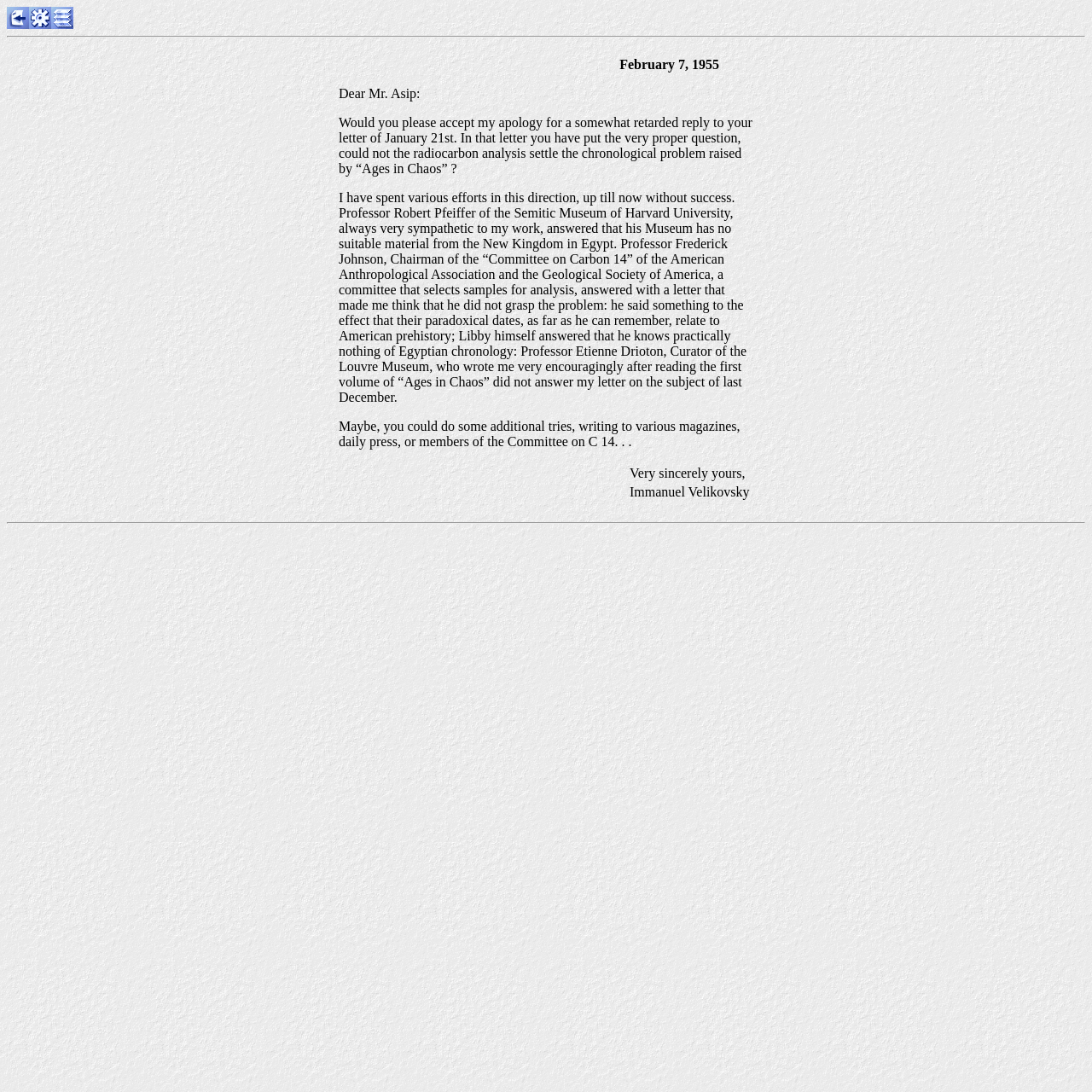What is the main content of the webpage?
Use the screenshot to answer the question with a single word or phrase.

A letter